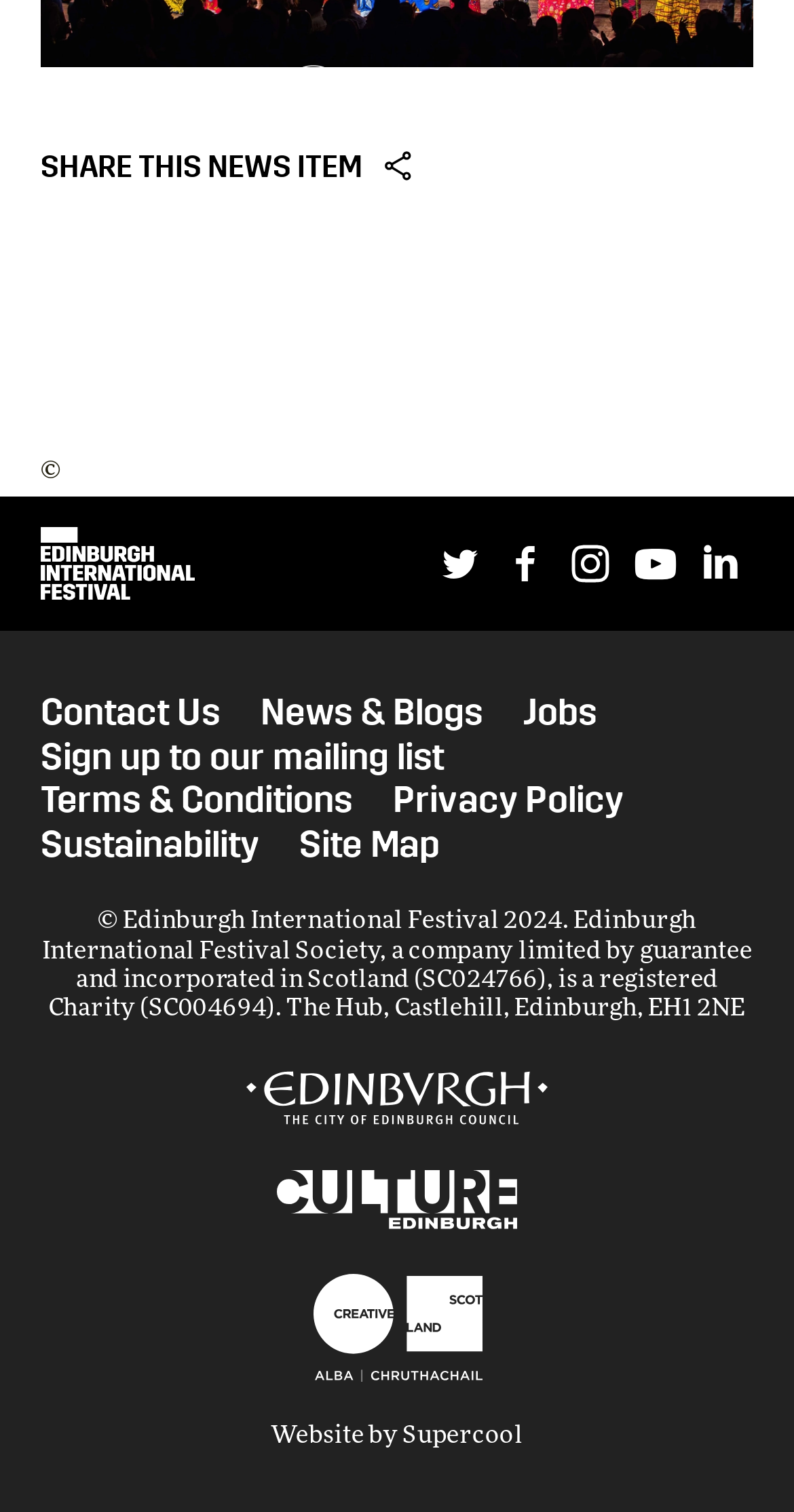Locate the bounding box of the UI element with the following description: "Instagram".

[0.703, 0.348, 0.785, 0.394]